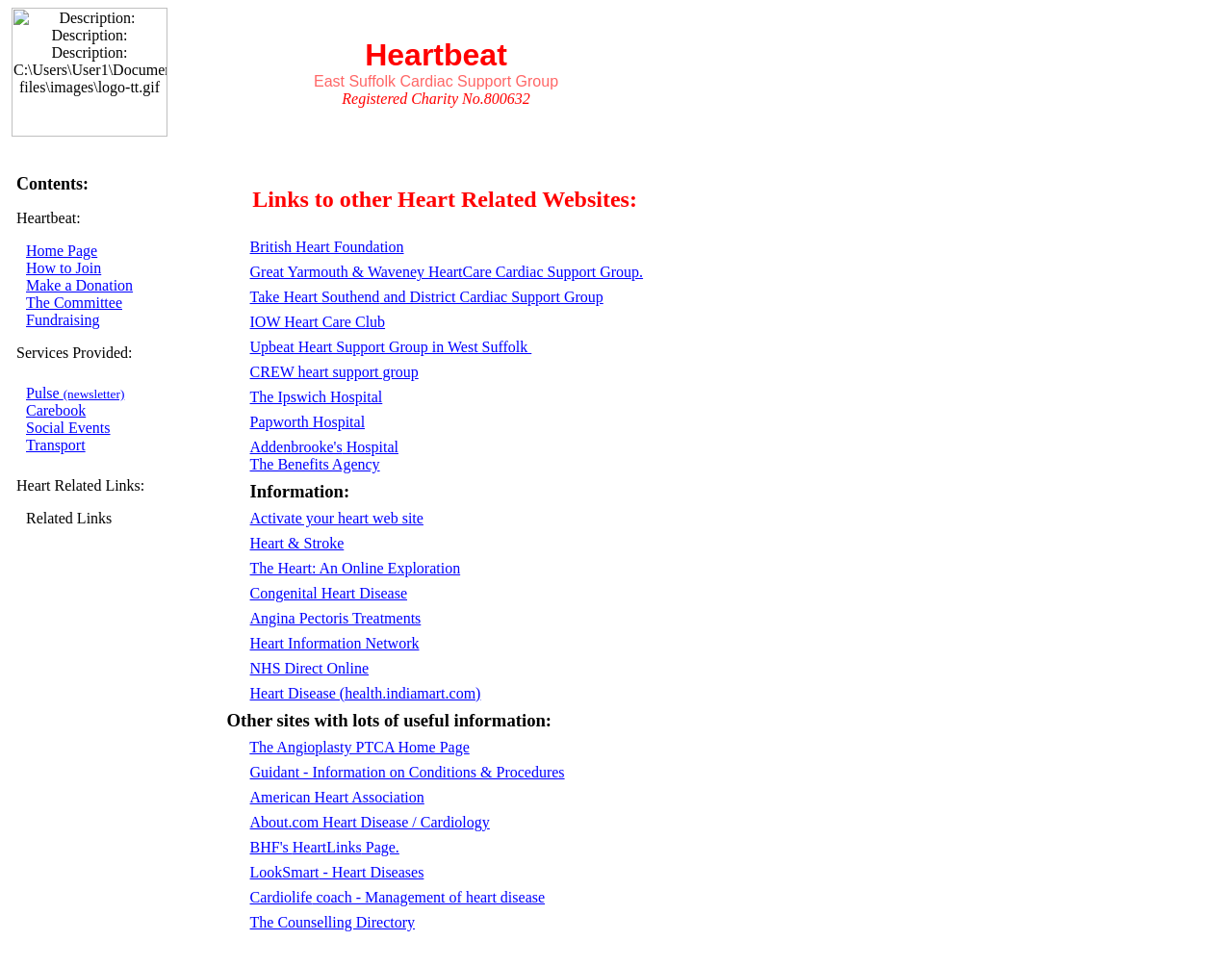How many links are there in the 'Services Provided' section?
Could you answer the question with a detailed and thorough explanation?

I counted the number of links in the 'Services Provided' section, which are 'Pulse (newsletter)', 'Carebook', 'Social Events', and 'Transport', and found that there are 4 links in total.